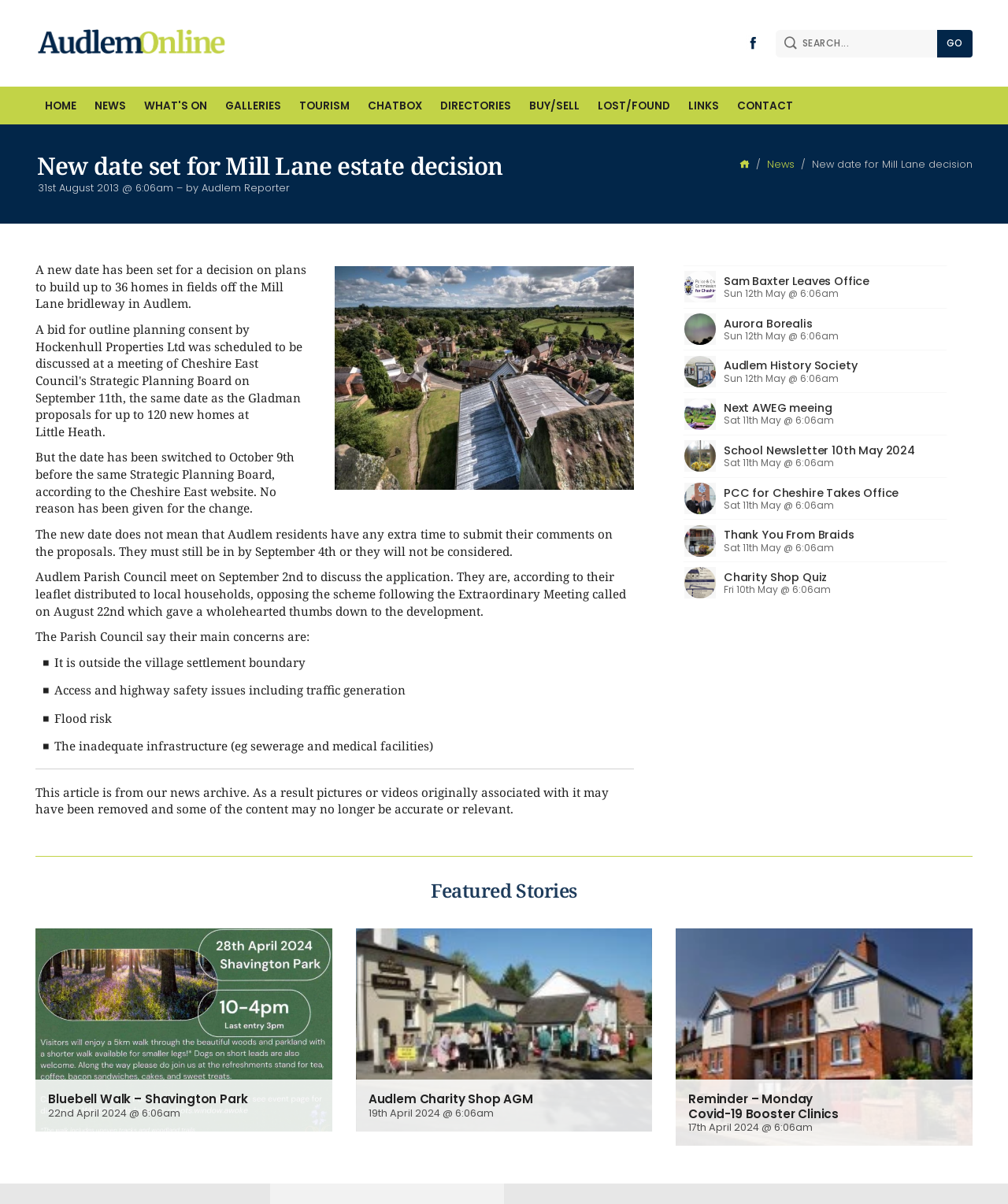Identify the bounding box coordinates of the HTML element based on this description: "Buy/Sell".

[0.516, 0.072, 0.584, 0.103]